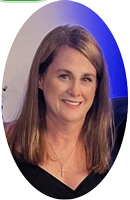Describe all the aspects of the image extensively.

The image features Paula Greenway, a dedicated attorney specializing in consumer bankruptcy. Backgrounded by soft blue lighting, Paula is depicted smiling warmly, presenting a friendly and approachable demeanor. With long, light brown hair and wearing a black outfit, she exudes professionalism while showcasing her commitment to helping clients navigate financial challenges. Paula has focused her practice on bankruptcy law since 1996, making her an experienced resource for those seeking assistance in managing their debt and securing financial stability.